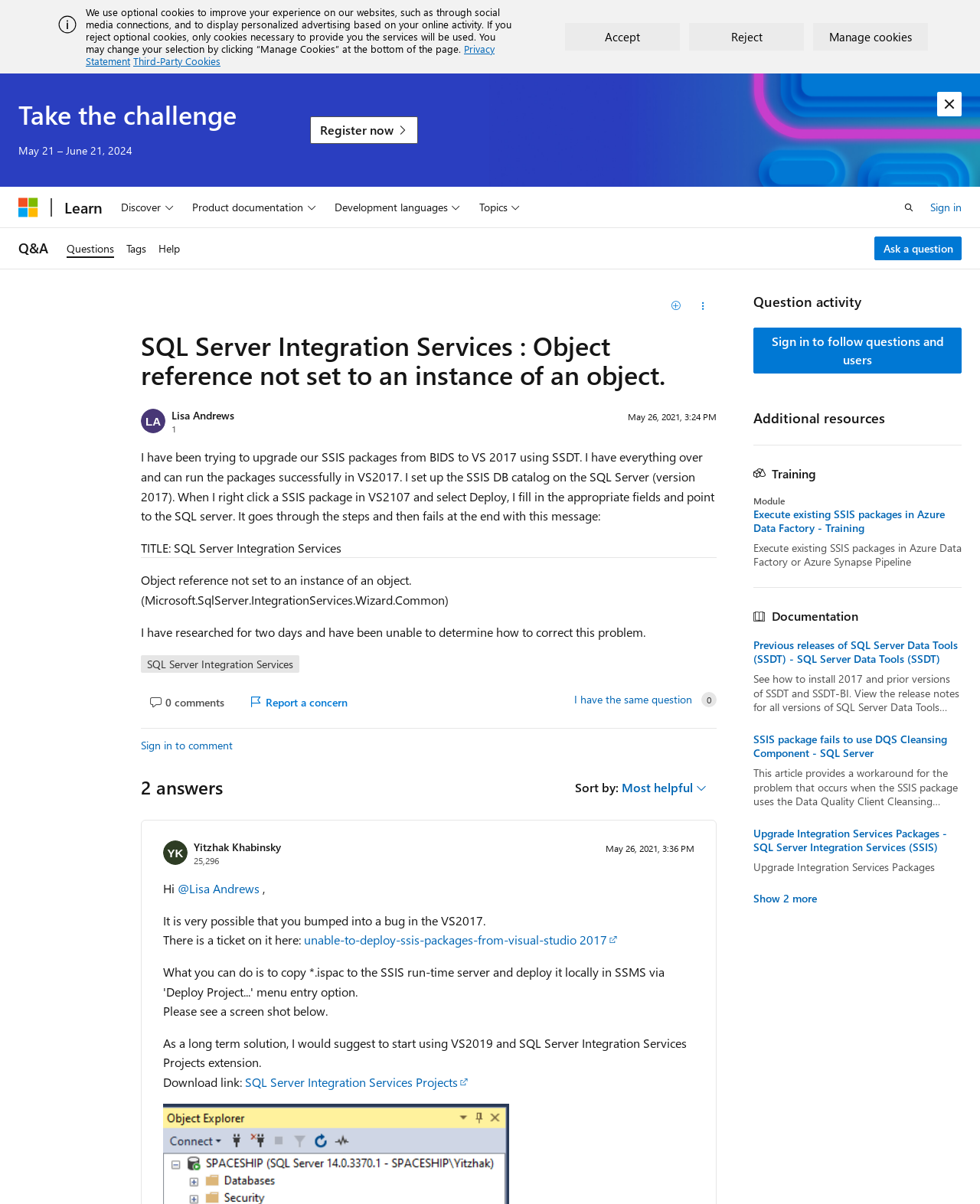Please identify the bounding box coordinates of the clickable area that will allow you to execute the instruction: "Register now".

[0.316, 0.097, 0.427, 0.12]